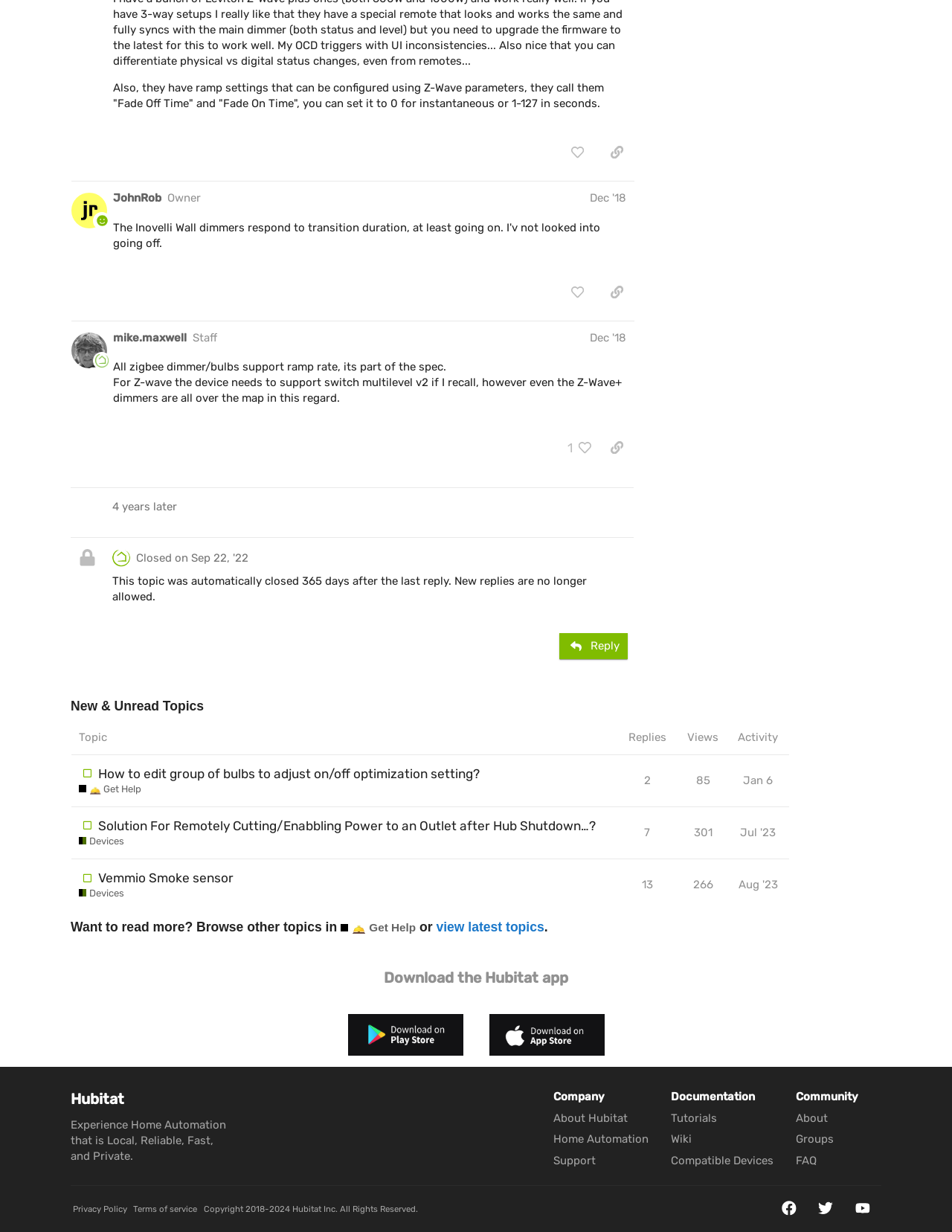Locate the bounding box coordinates of the element that should be clicked to execute the following instruction: "like this post".

[0.588, 0.114, 0.625, 0.135]